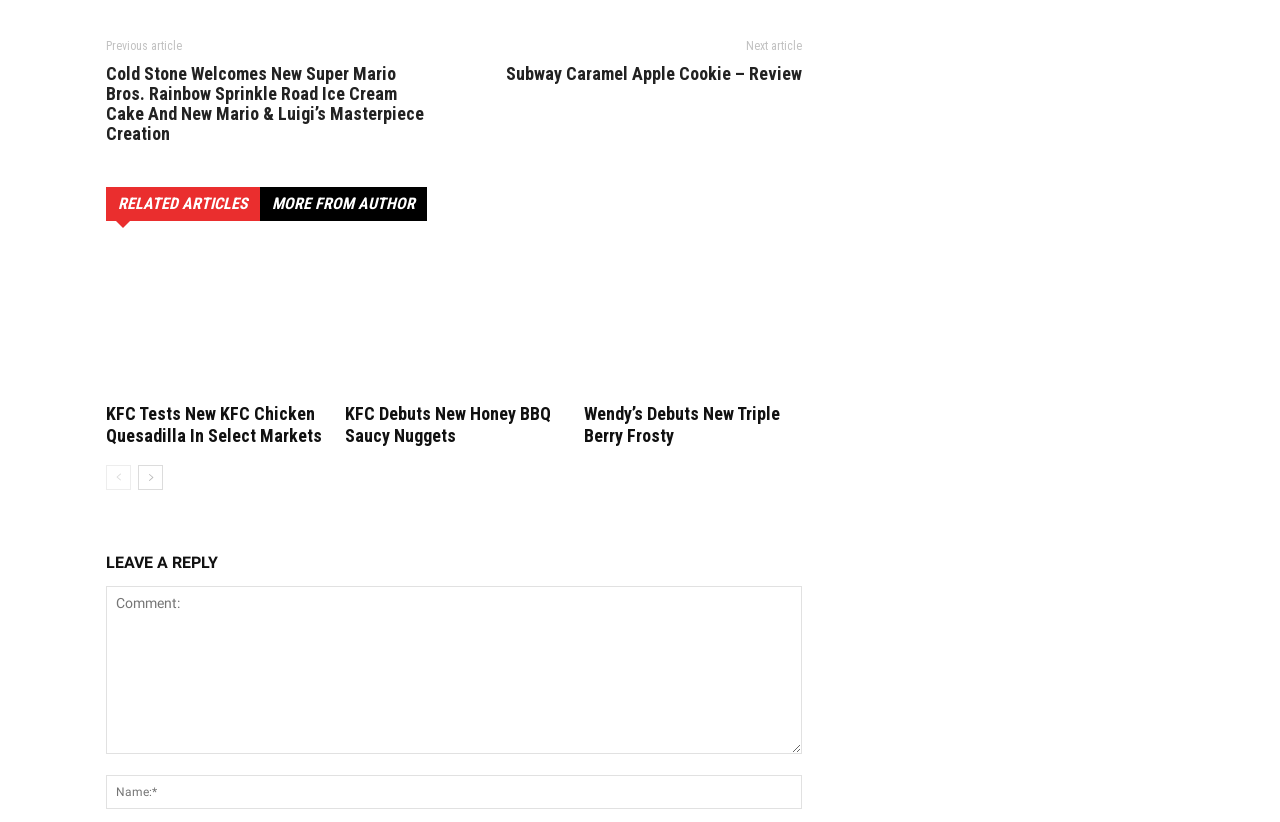Determine the bounding box coordinates of the element's region needed to click to follow the instruction: "Click on the 'Previous article' link". Provide these coordinates as four float numbers between 0 and 1, formatted as [left, top, right, bottom].

[0.083, 0.048, 0.142, 0.065]